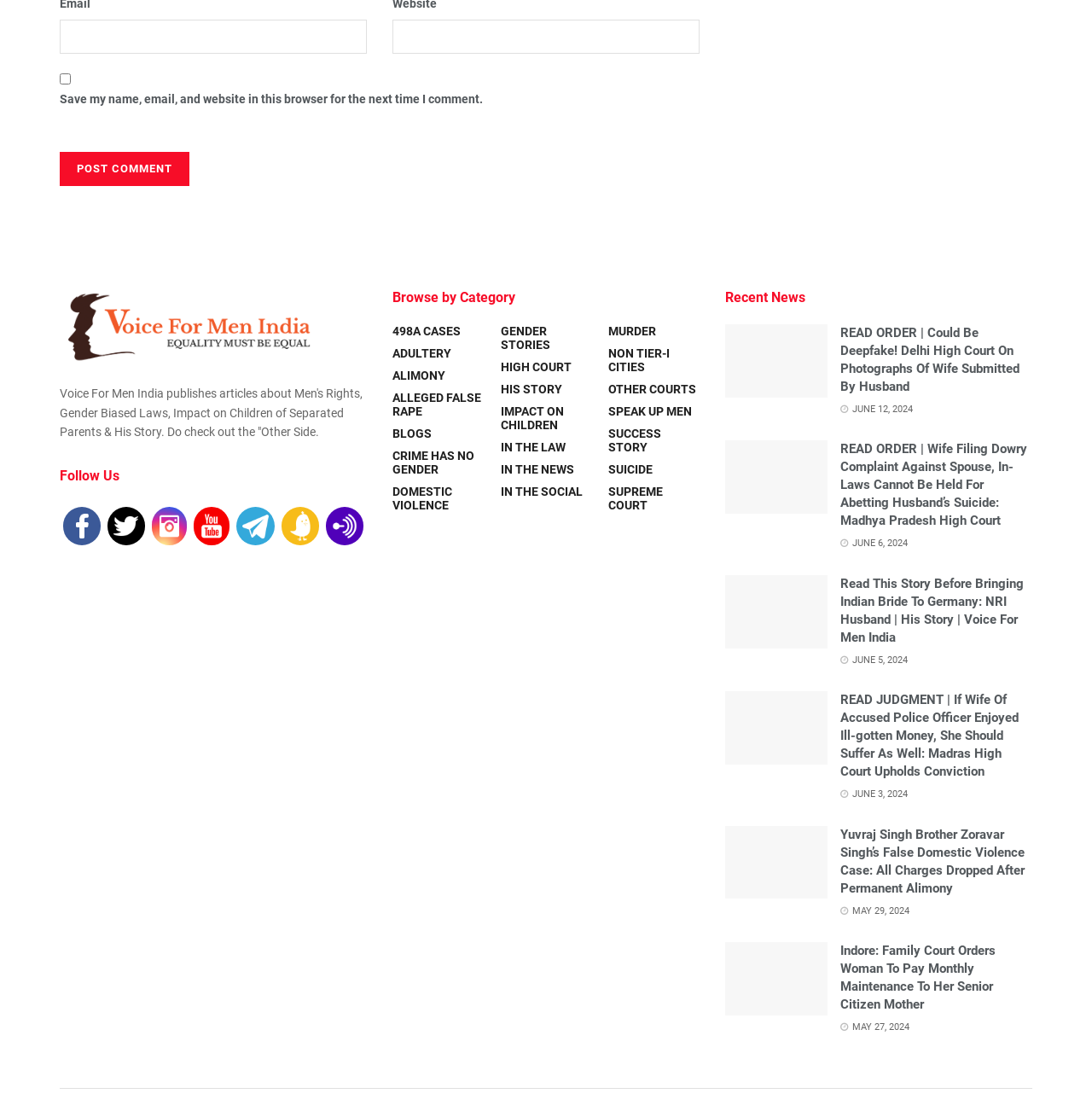What is the date of the article 'READ ORDER | Could Be Deepfake! Delhi High Court On Photographs Of Wife Submitted By Husband'?
Please give a detailed and elaborate explanation in response to the question.

I determined the answer by looking at the text 'JUNE 12, 2024' below the heading of the article, which is likely the publication date of the article.